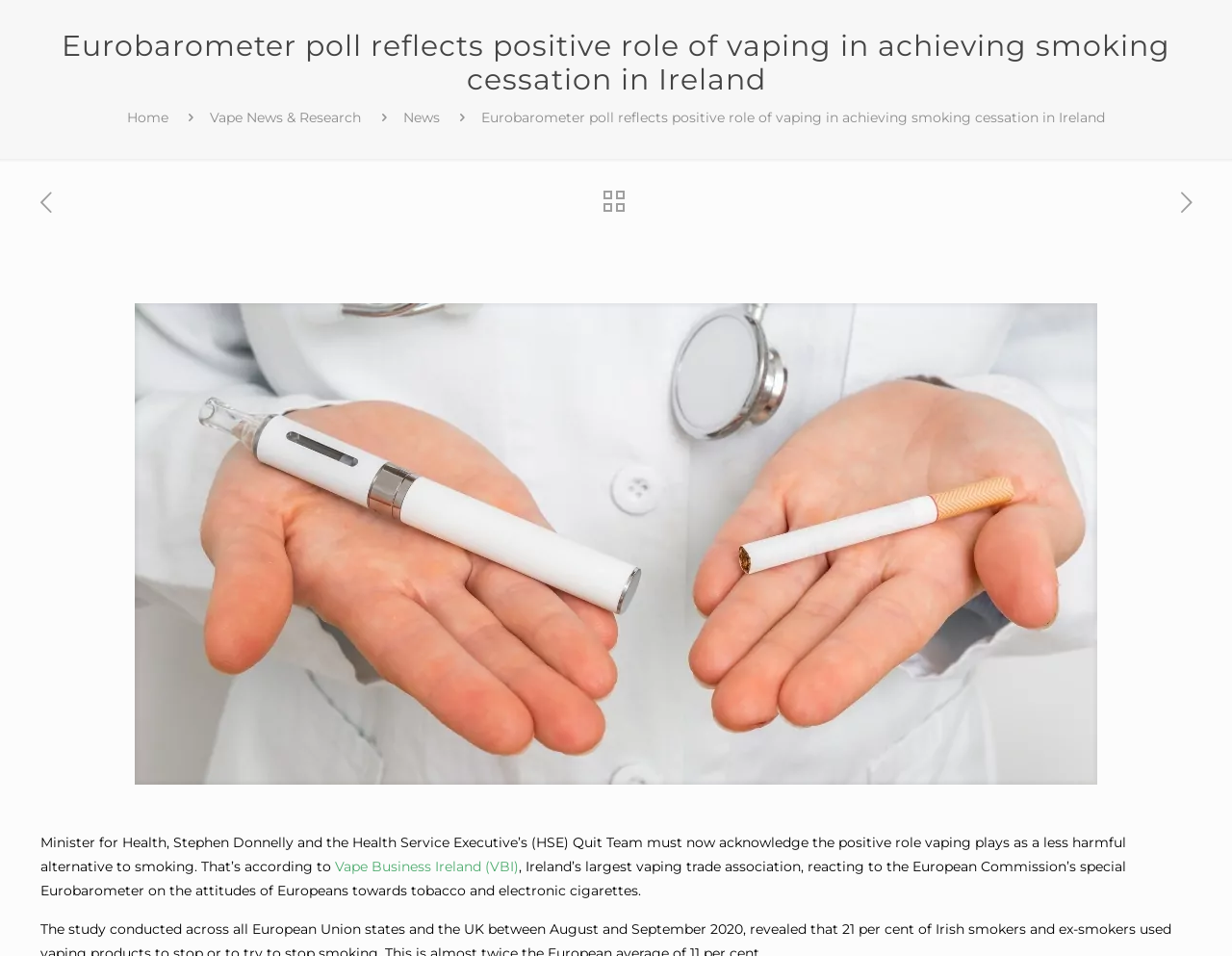Kindly determine the bounding box coordinates for the area that needs to be clicked to execute this instruction: "view all posts".

[0.49, 0.199, 0.507, 0.23]